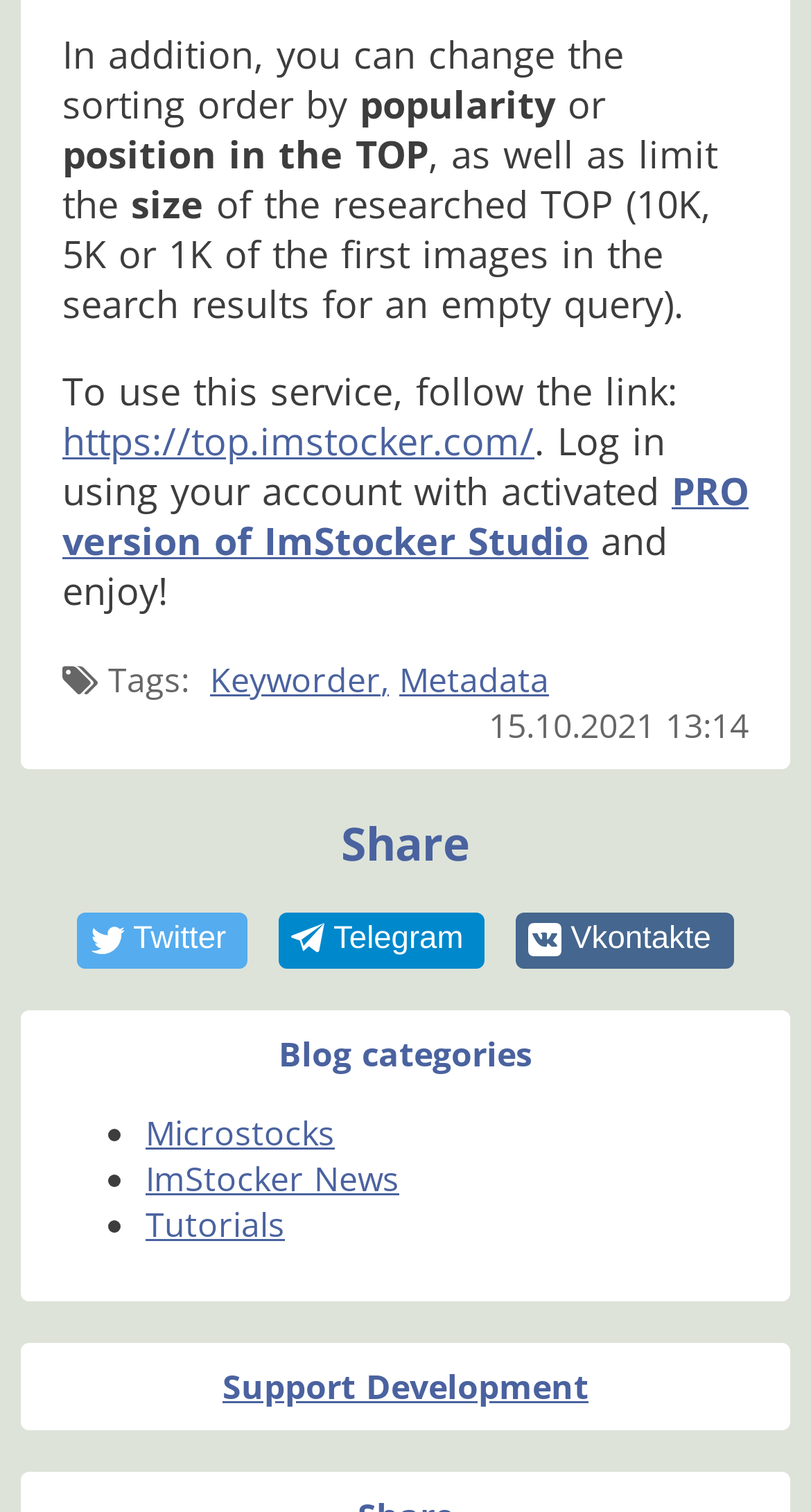Determine the bounding box coordinates (top-left x, top-left y, bottom-right x, bottom-right y) of the UI element described in the following text: ImStocker News

[0.179, 0.764, 0.492, 0.794]